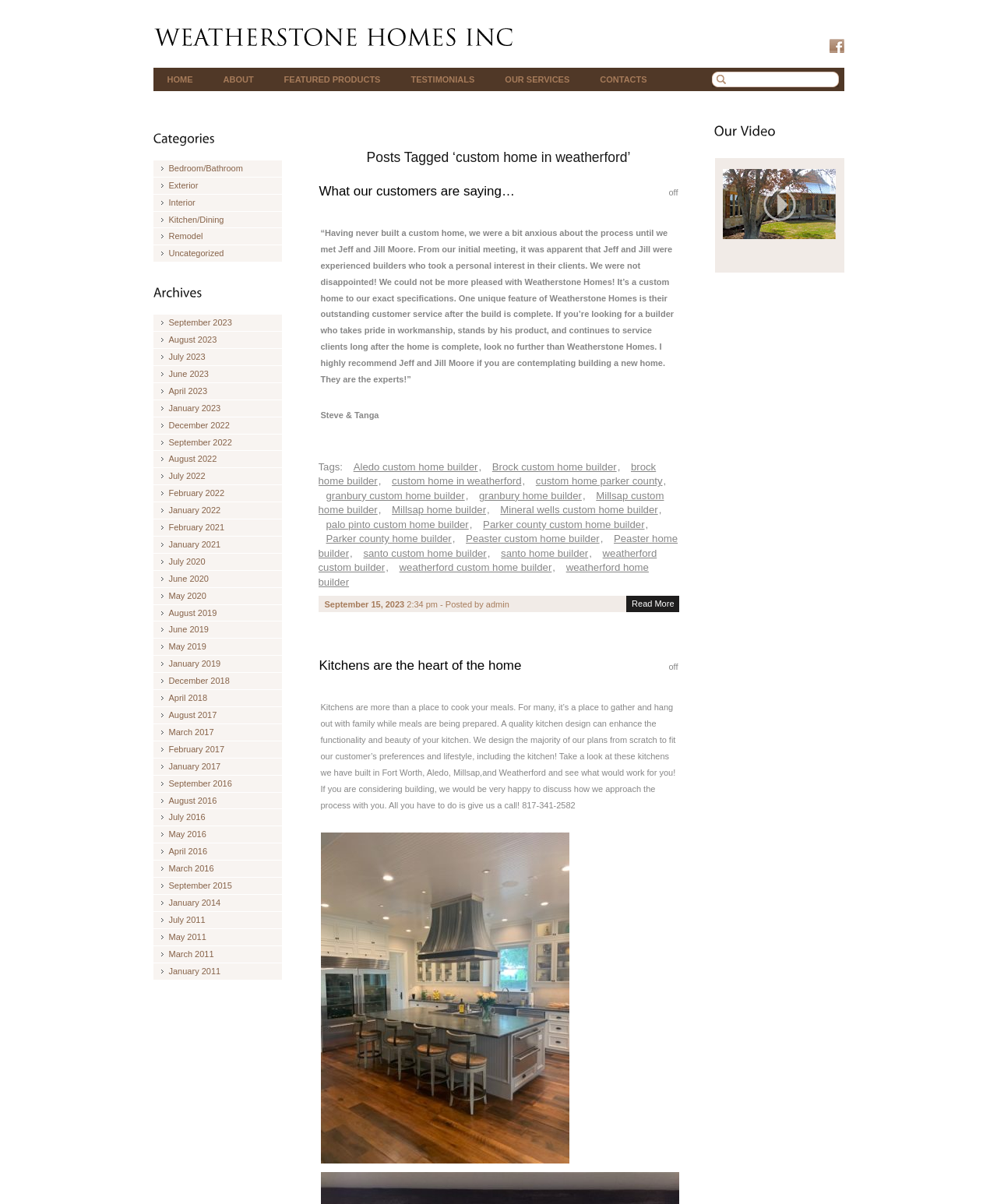What is the sentiment of the testimonial?
Please provide a comprehensive answer based on the details in the screenshot.

The testimonial section contains a quote from Steve and Tanga, and the text expresses satisfaction and praise for Weatherstone Homes, indicating a positive sentiment.